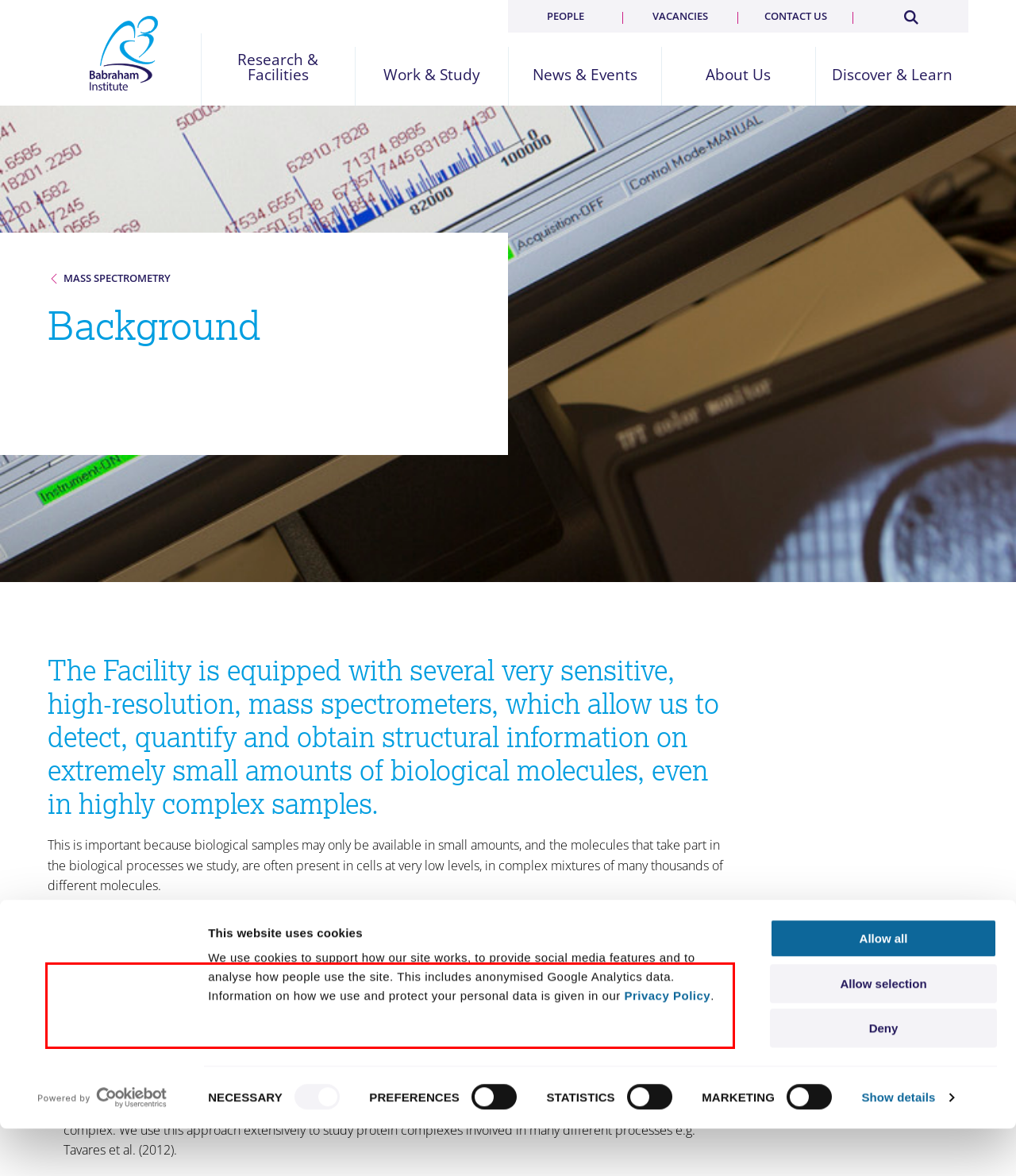Within the provided webpage screenshot, find the red rectangle bounding box and perform OCR to obtain the text content.

Much of our work is focused on proteins, the molecules that perform most of the functions of an organism. There are many uses of mass spectrometry in protein biochemistry, but perhaps the most common is in the identification of unknown proteins. It is now possible to identify and quantify several thousand proteins in a single analysis. We use these techniques in three main areas of research: